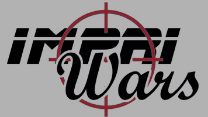Provide a short answer to the following question with just one word or phrase: What surrounds the logo?

A stylized target graphic